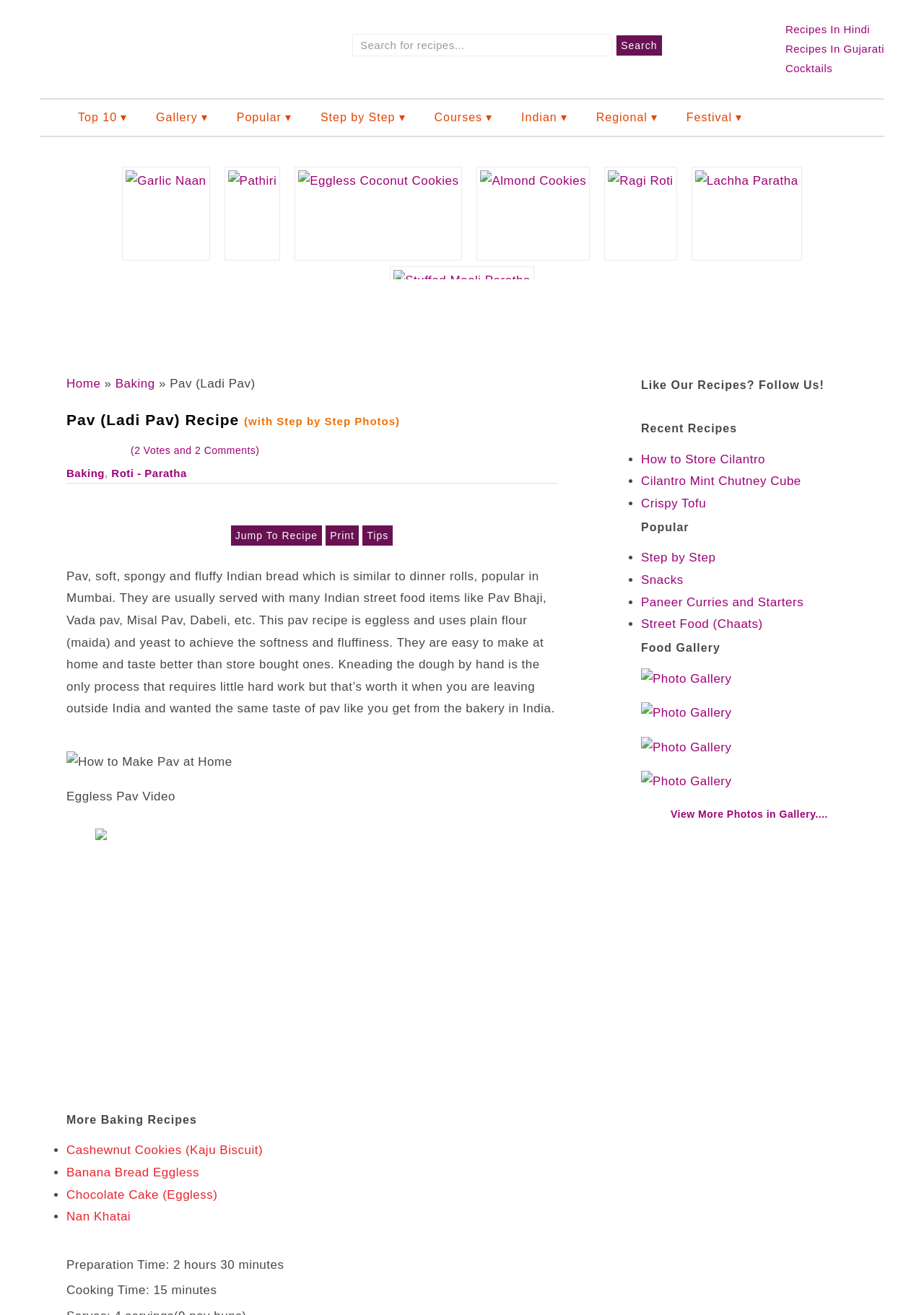Determine the bounding box coordinates of the element that should be clicked to execute the following command: "Search for recipes".

[0.381, 0.026, 0.662, 0.043]